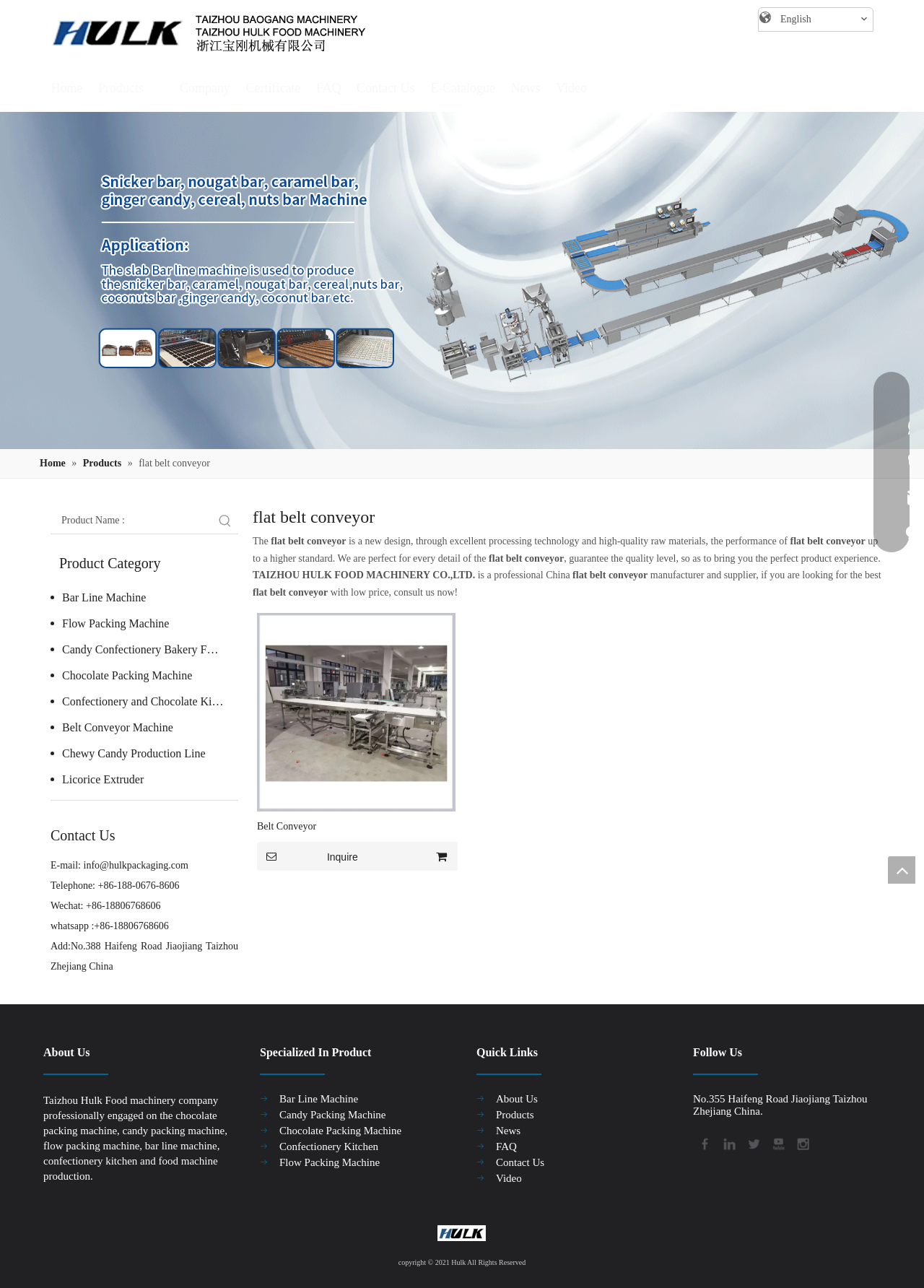Determine the bounding box for the UI element described here: "Confectionery and Chocolate Kitchen".

[0.055, 0.535, 0.258, 0.555]